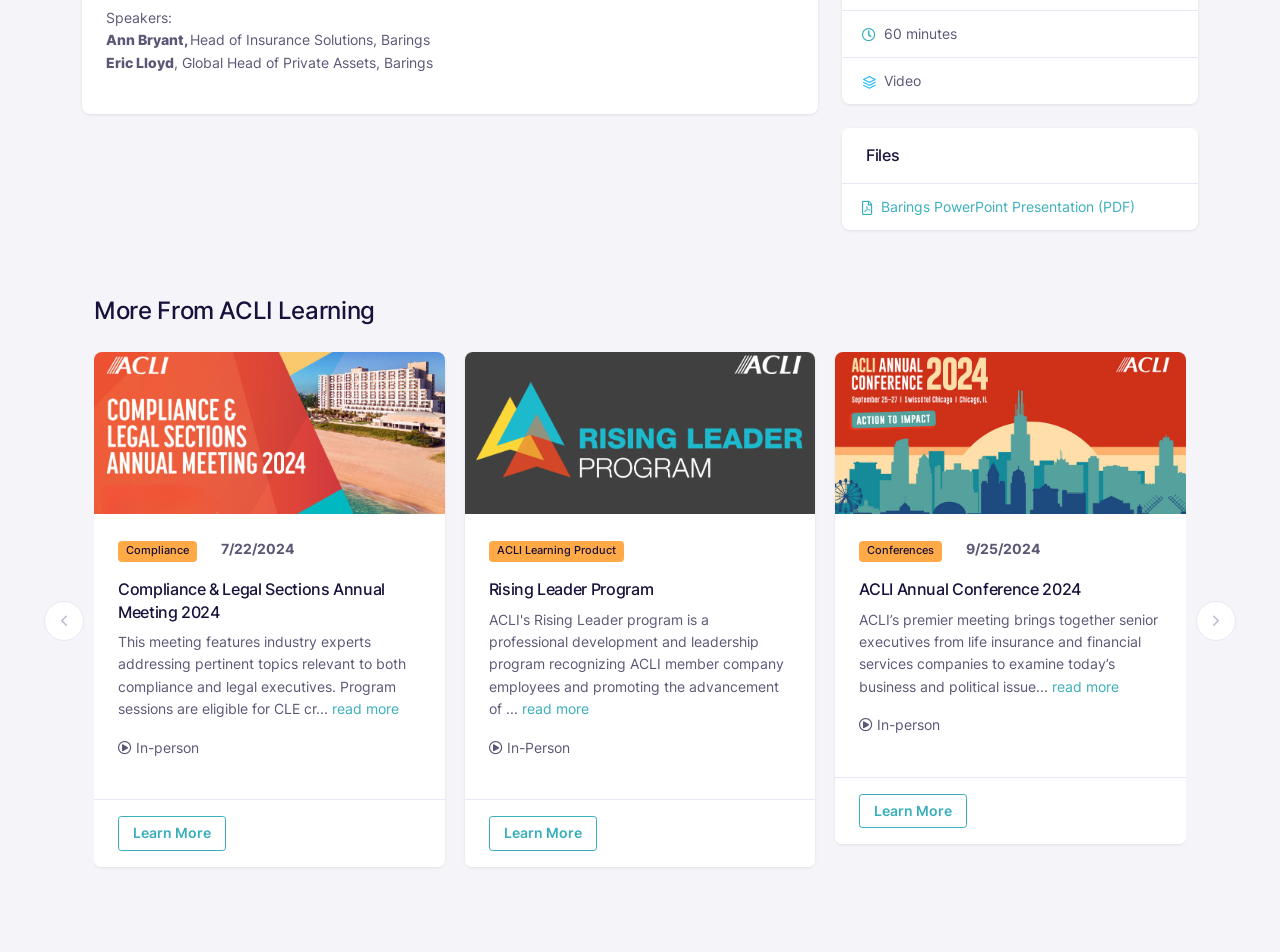From the webpage screenshot, identify the region described by Learn More. Provide the bounding box coordinates as (top-left x, top-left y, bottom-right x, bottom-right y), with each value being a floating point number between 0 and 1.

[0.092, 0.857, 0.177, 0.894]